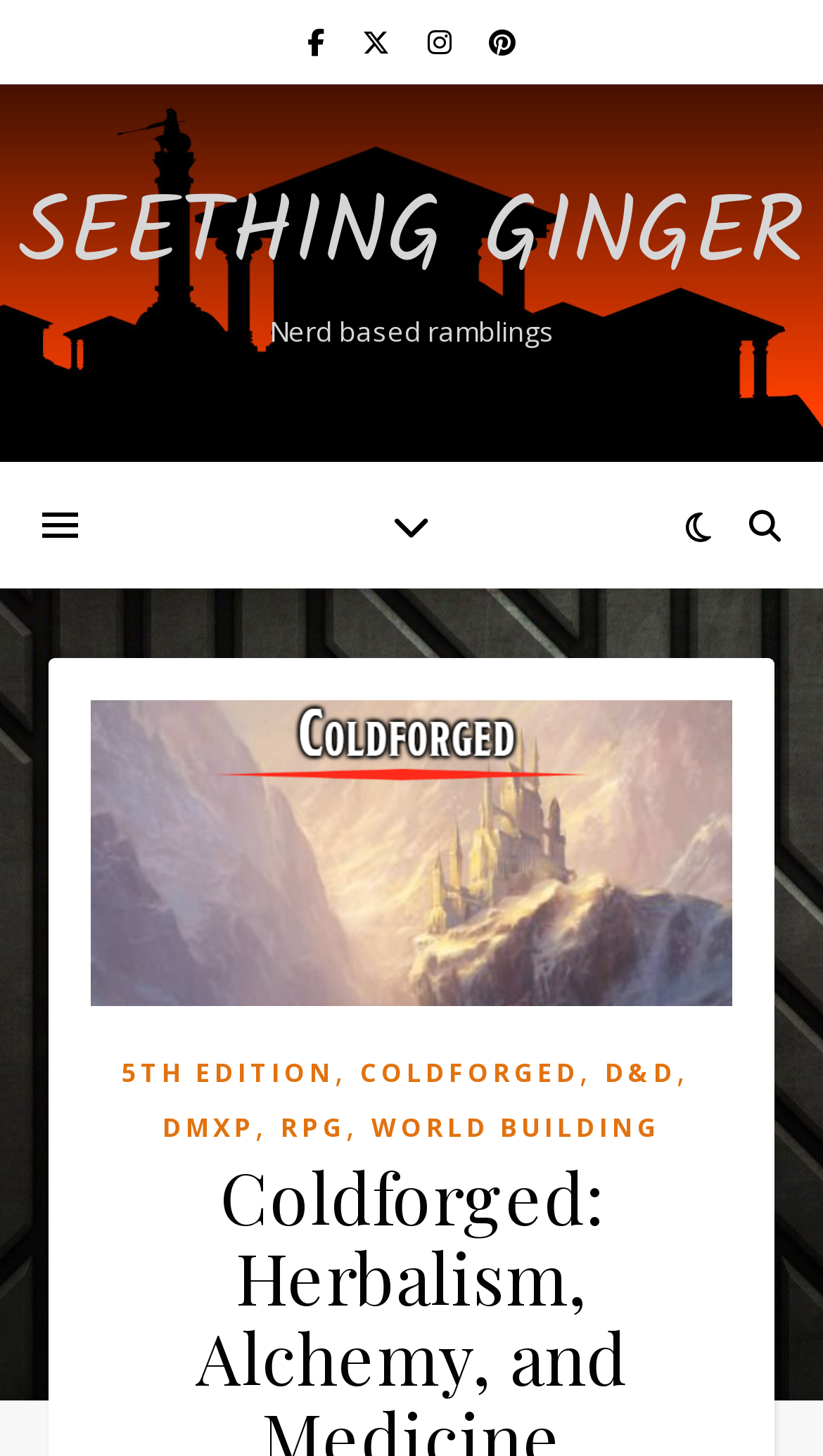What is the last link in the layout table?
Kindly answer the question with as much detail as you can.

The last link in the layout table is 'WORLD BUILDING', which is present at the bottom of the table.